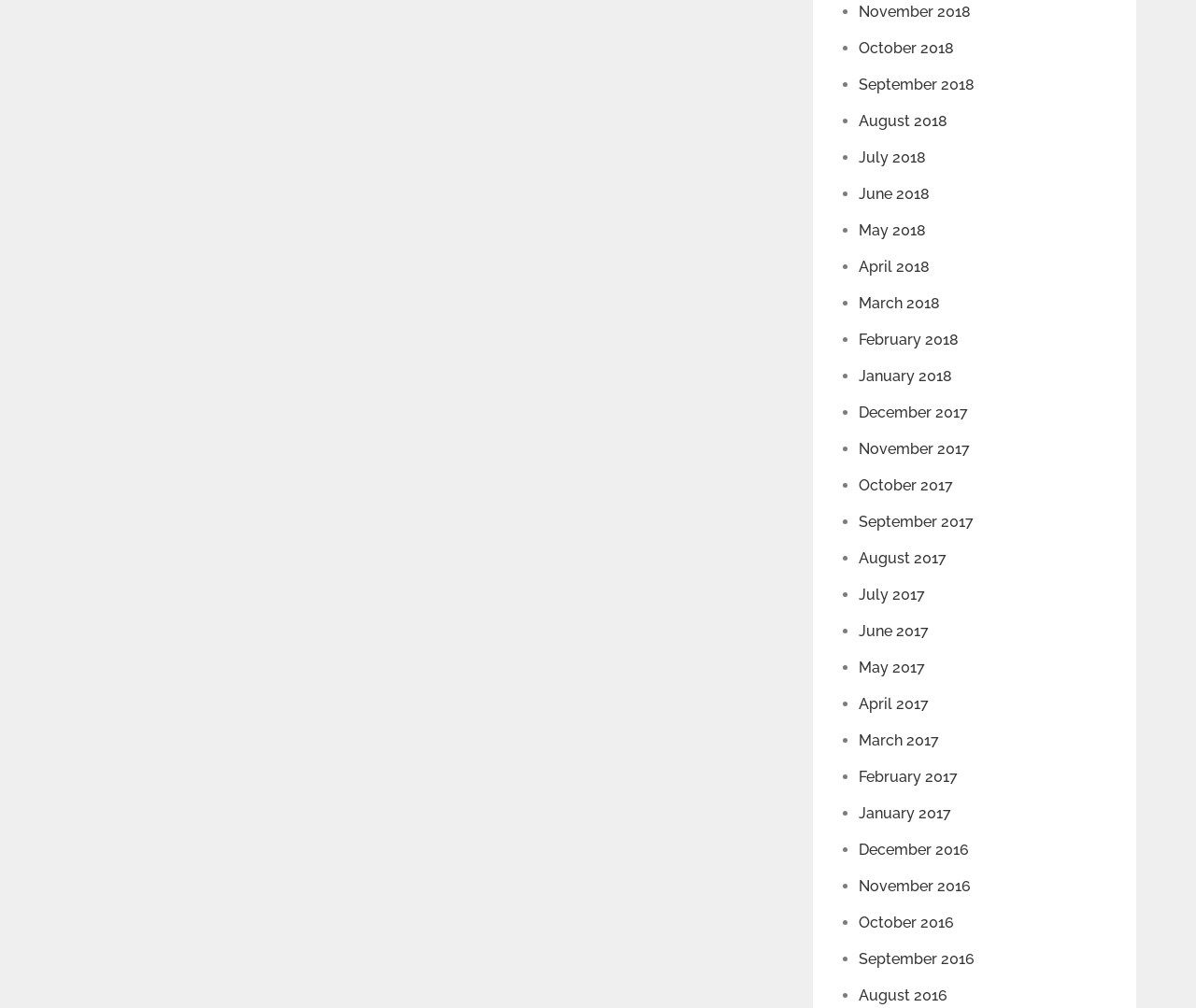Identify the bounding box of the UI element described as follows: "Kirwan Rockefeller, Ph.D.". Provide the coordinates as four float numbers in the range of 0 to 1 [left, top, right, bottom].

None